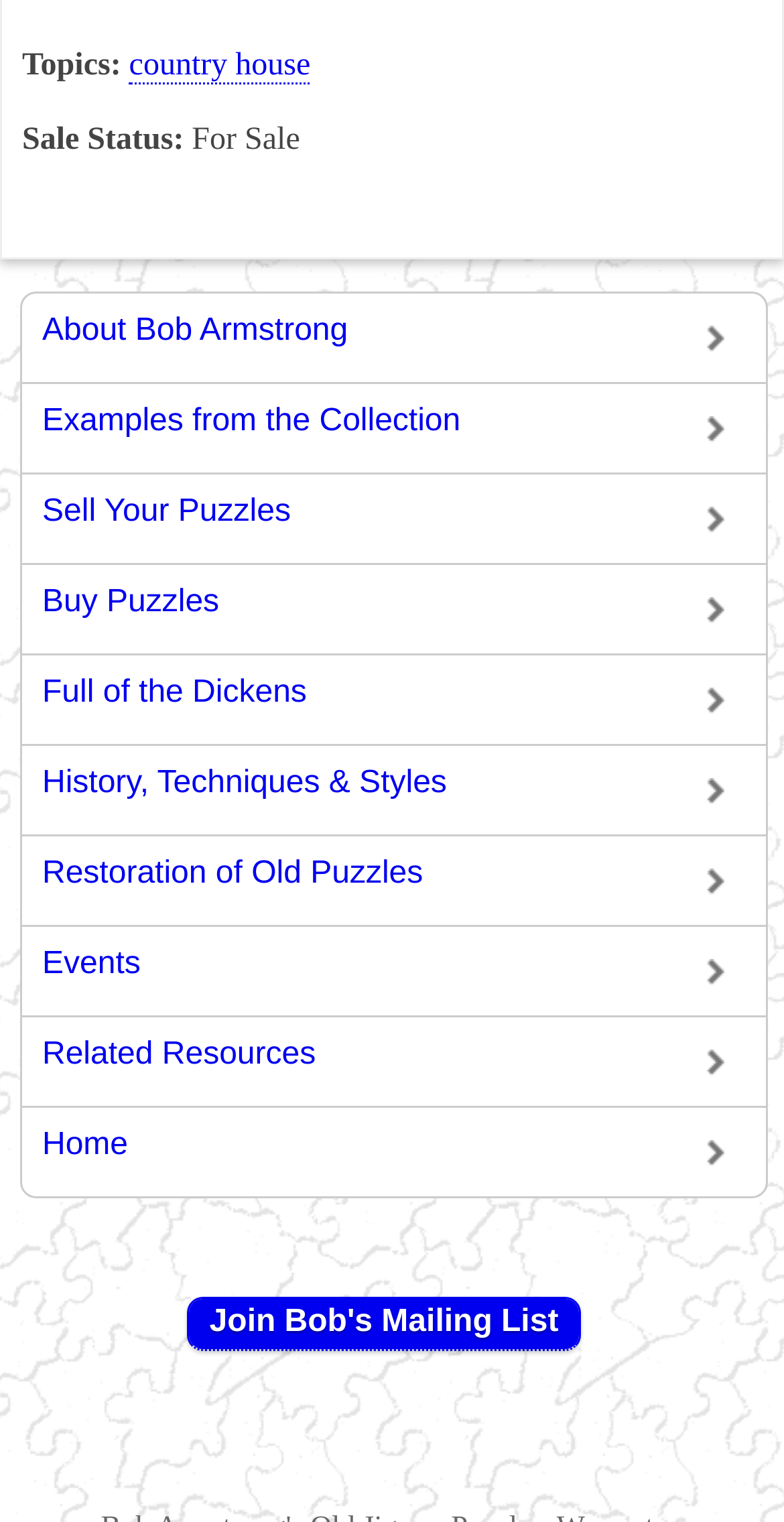Use a single word or phrase to respond to the question:
What is the topic related to the country house?

country house